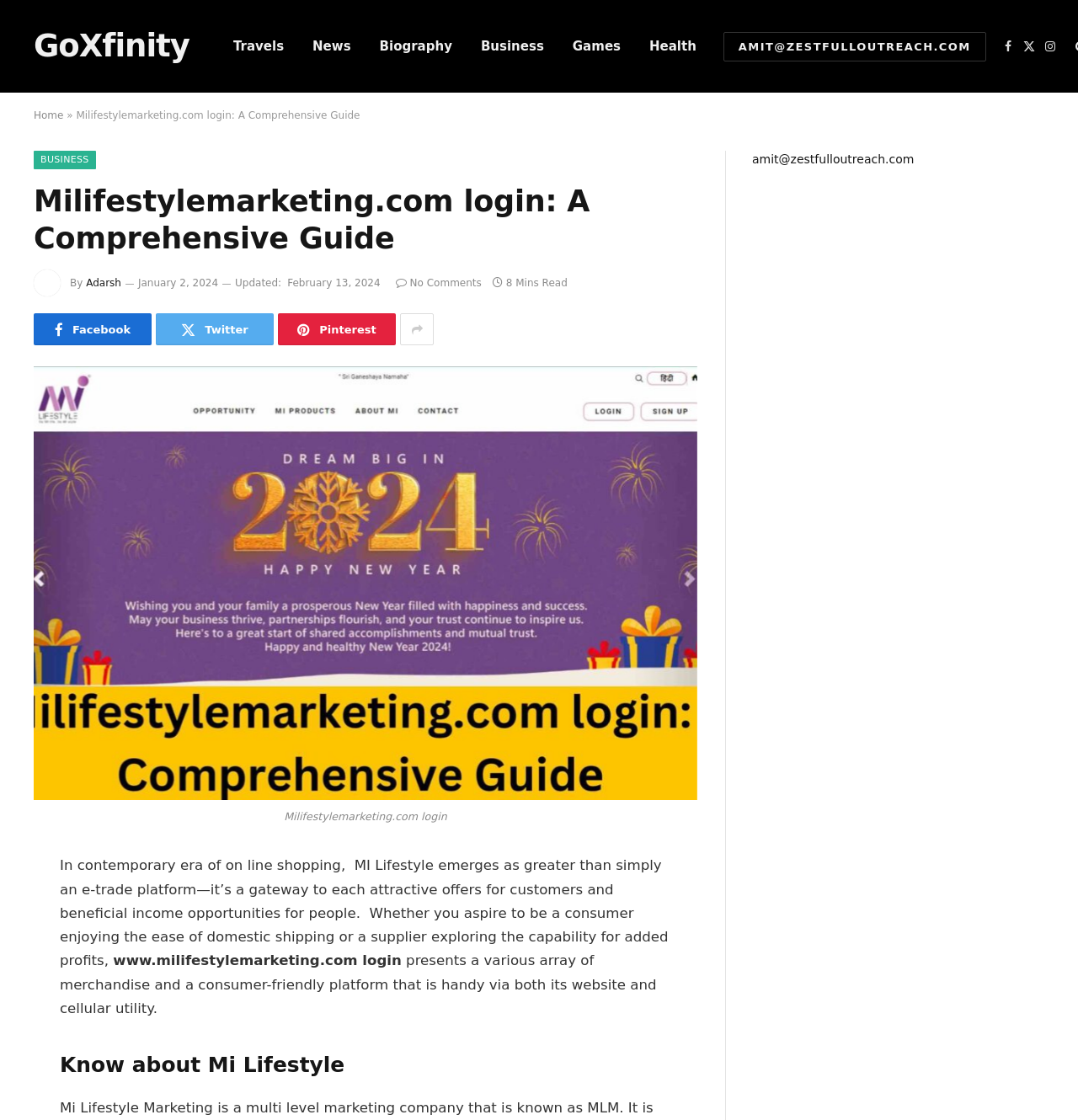Locate the UI element described by No Comments in the provided webpage screenshot. Return the bounding box coordinates in the format (top-left x, top-left y, bottom-right x, bottom-right y), ensuring all values are between 0 and 1.

[0.367, 0.247, 0.447, 0.258]